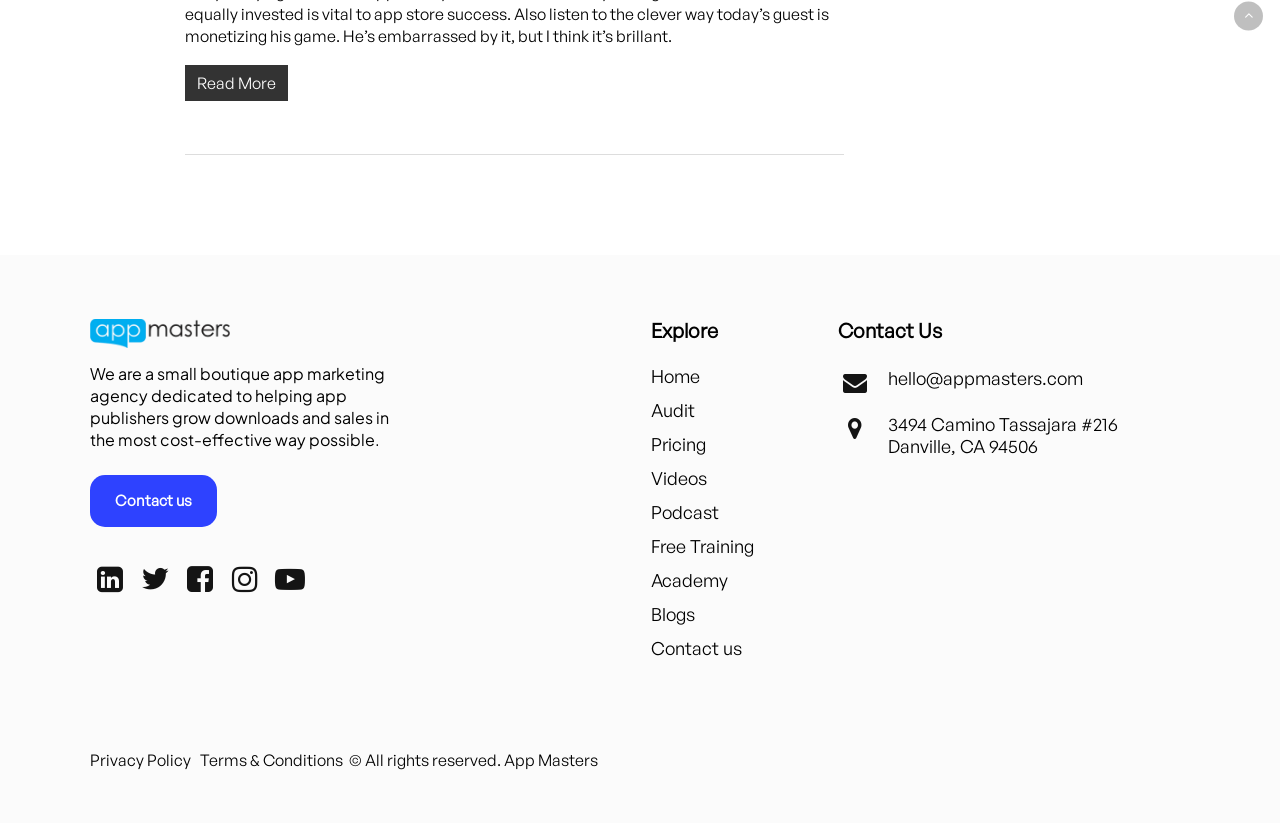Please specify the bounding box coordinates of the element that should be clicked to execute the given instruction: 'Get in touch with the agency via email'. Ensure the coordinates are four float numbers between 0 and 1, expressed as [left, top, right, bottom].

[0.694, 0.445, 0.846, 0.472]